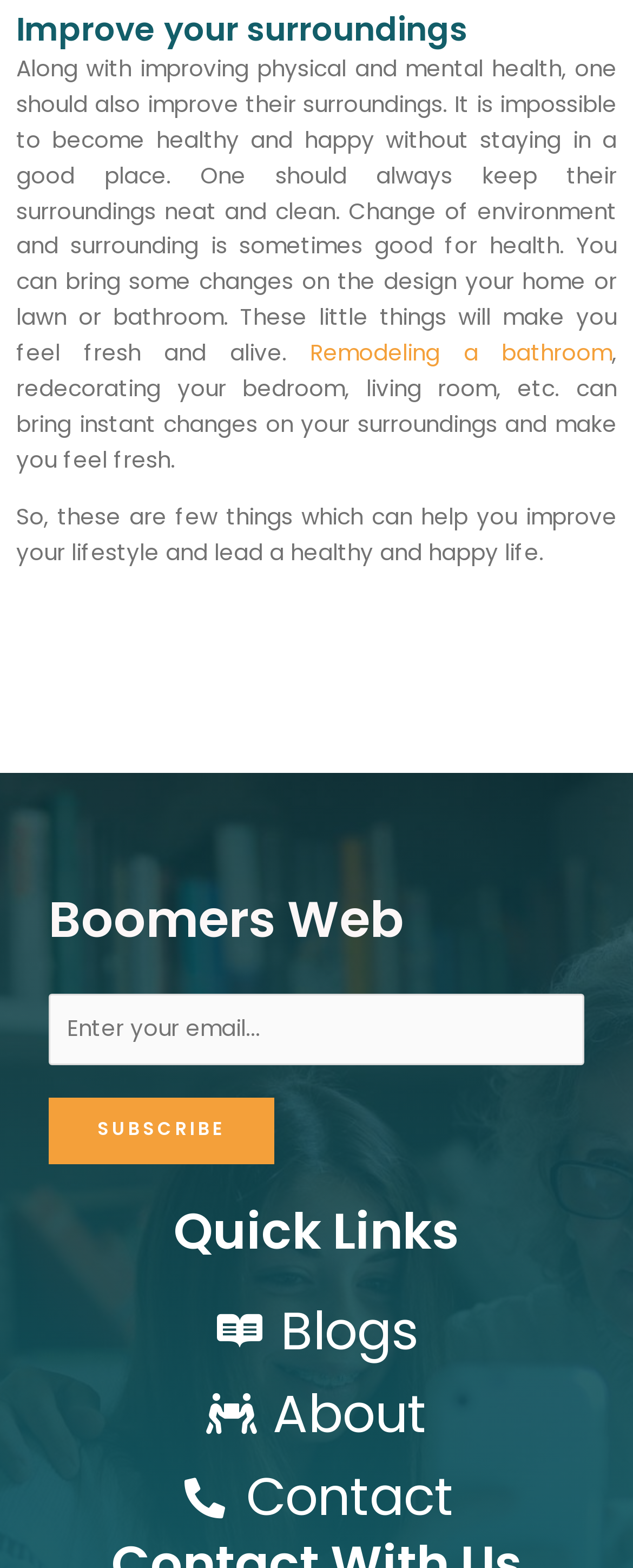Give a one-word or short phrase answer to the question: 
What is the name of the website?

Boomers Web